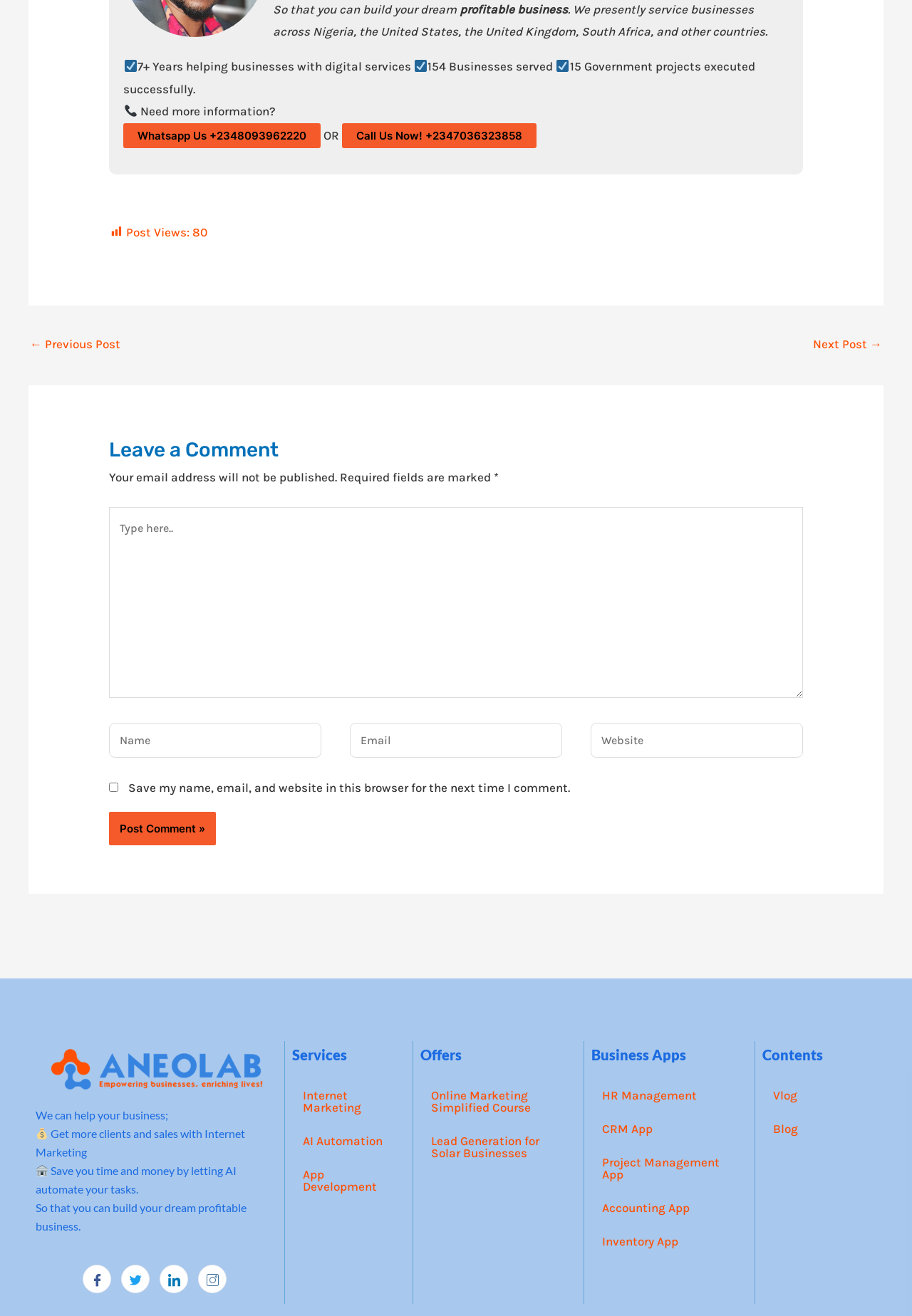Kindly determine the bounding box coordinates of the area that needs to be clicked to fulfill this instruction: "Type in the comment box".

[0.12, 0.385, 0.88, 0.53]